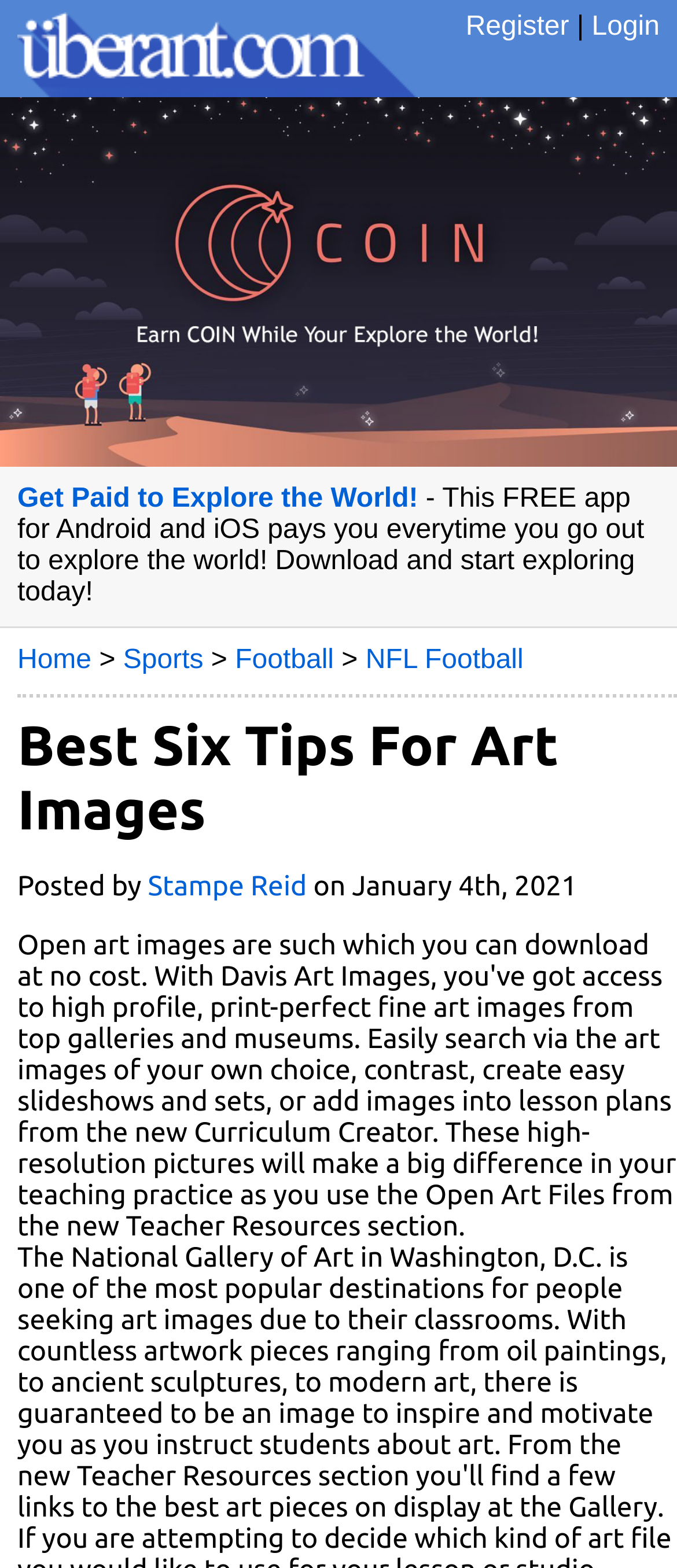Kindly determine the bounding box coordinates of the area that needs to be clicked to fulfill this instruction: "Explore the world and get paid".

[0.026, 0.309, 0.618, 0.328]